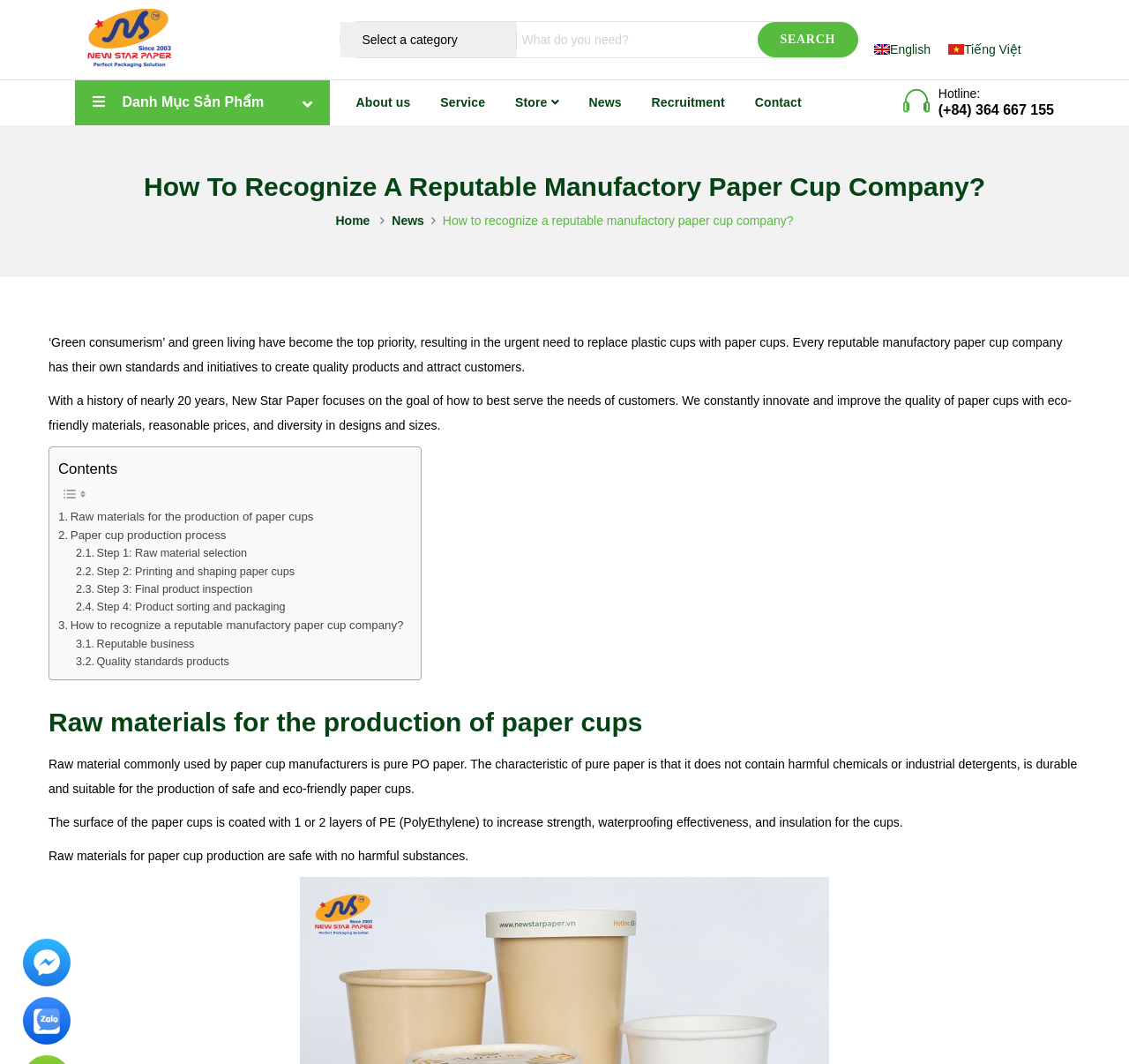What is the company's goal for paper cup production? Refer to the image and provide a one-word or short phrase answer.

Create quality products